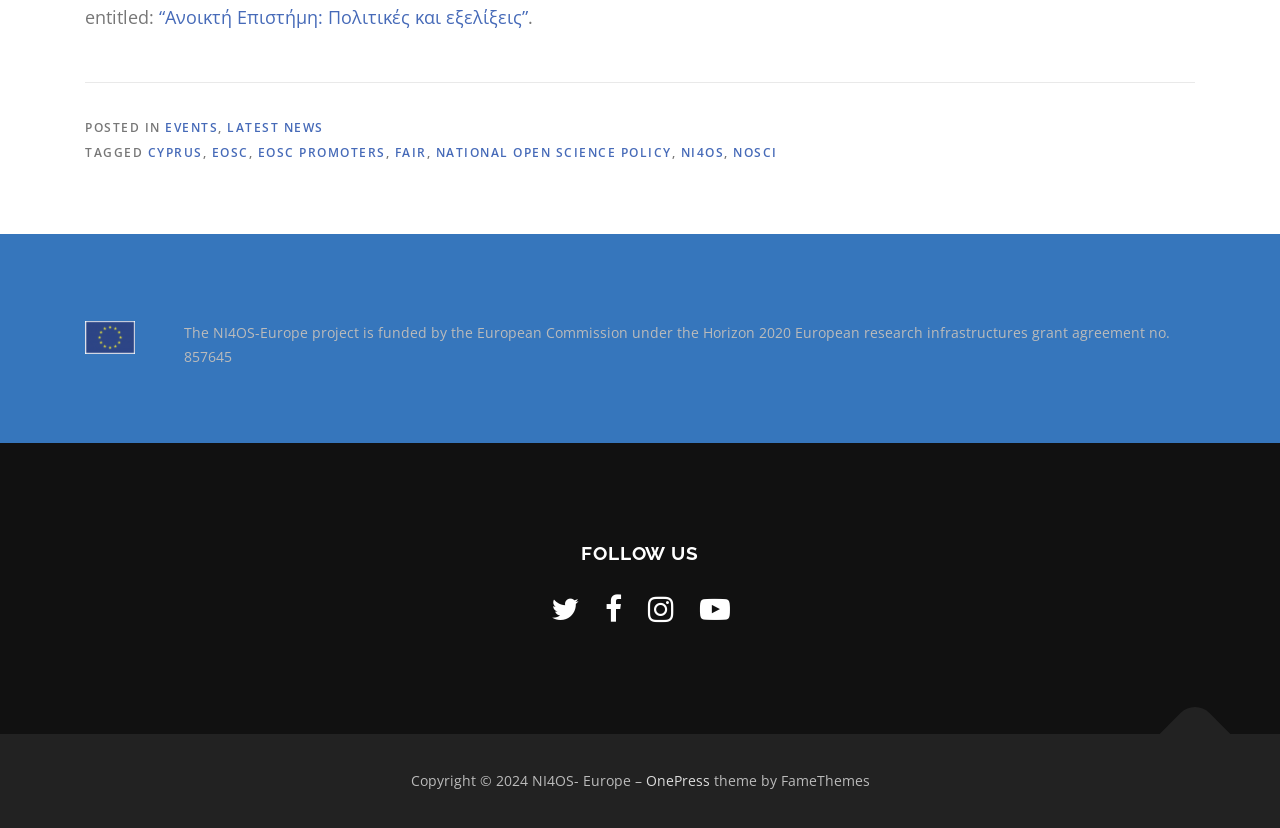Please mark the clickable region by giving the bounding box coordinates needed to complete this instruction: "Check the copyright information".

[0.321, 0.931, 0.496, 0.954]